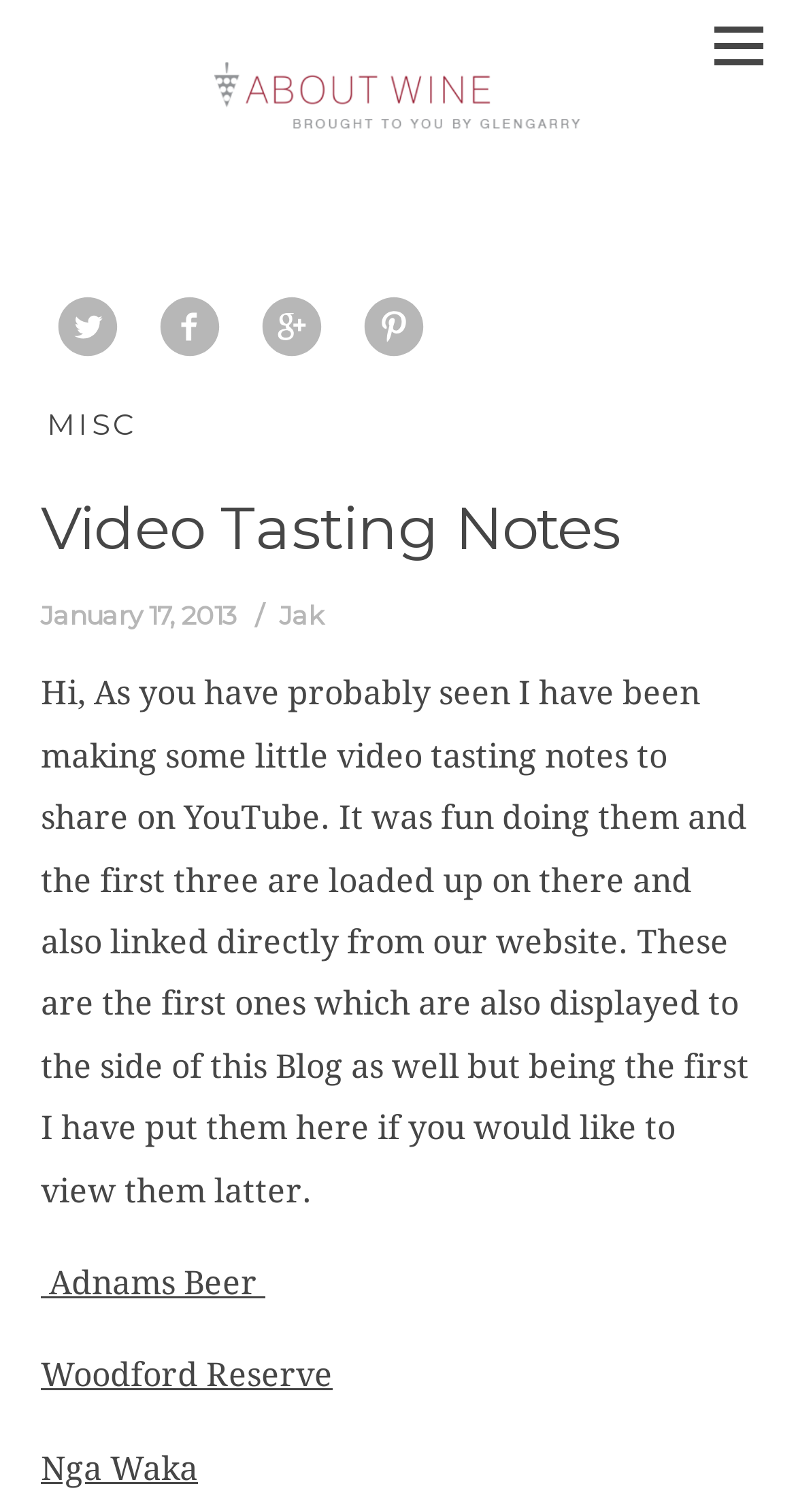Give a one-word or short-phrase answer to the following question: 
What is the date of the blog post?

January 17, 2013